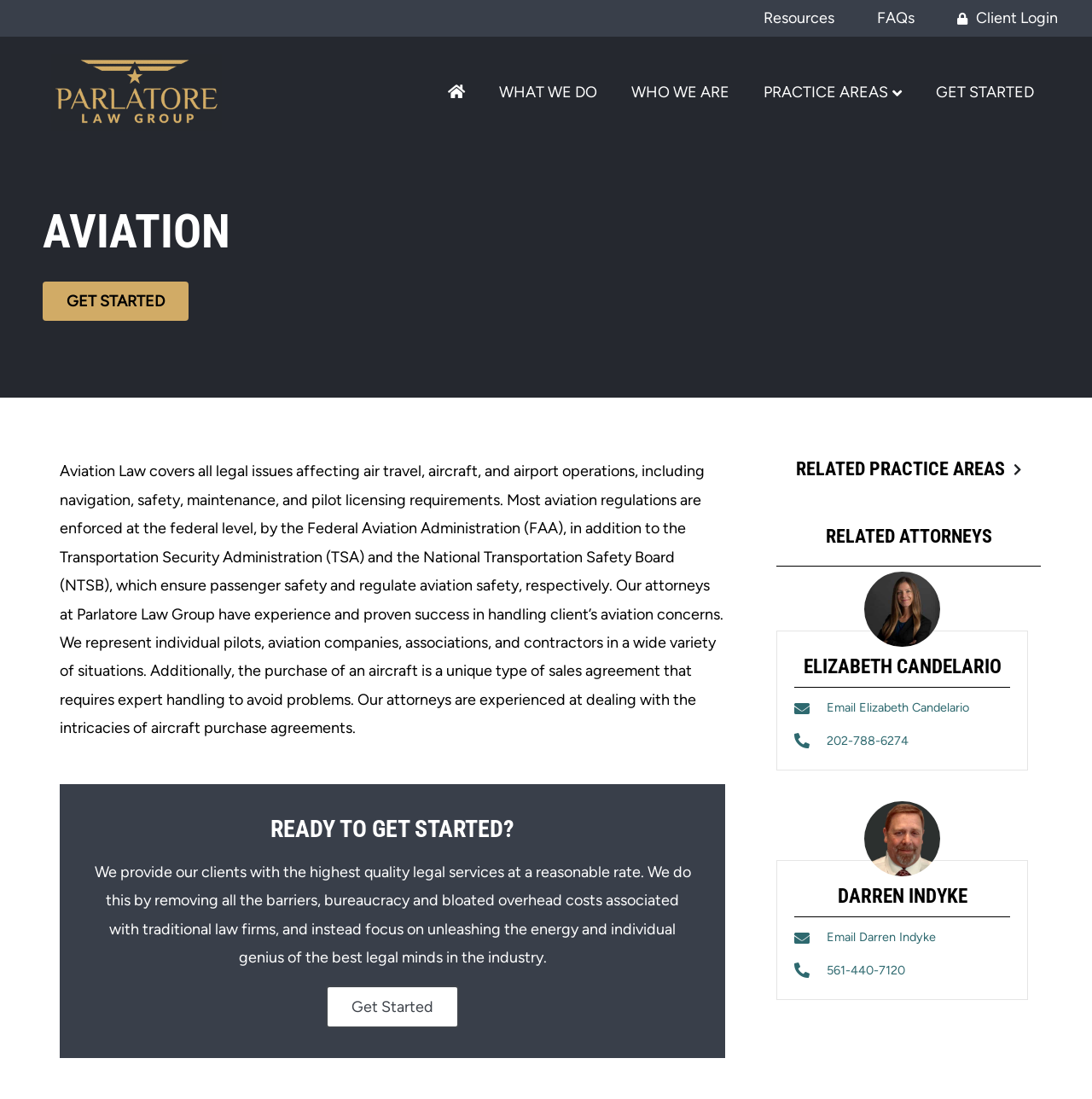Please identify the bounding box coordinates of the clickable element to fulfill the following instruction: "Click on the 'Resources' link". The coordinates should be four float numbers between 0 and 1, i.e., [left, top, right, bottom].

[0.699, 0.004, 0.764, 0.03]